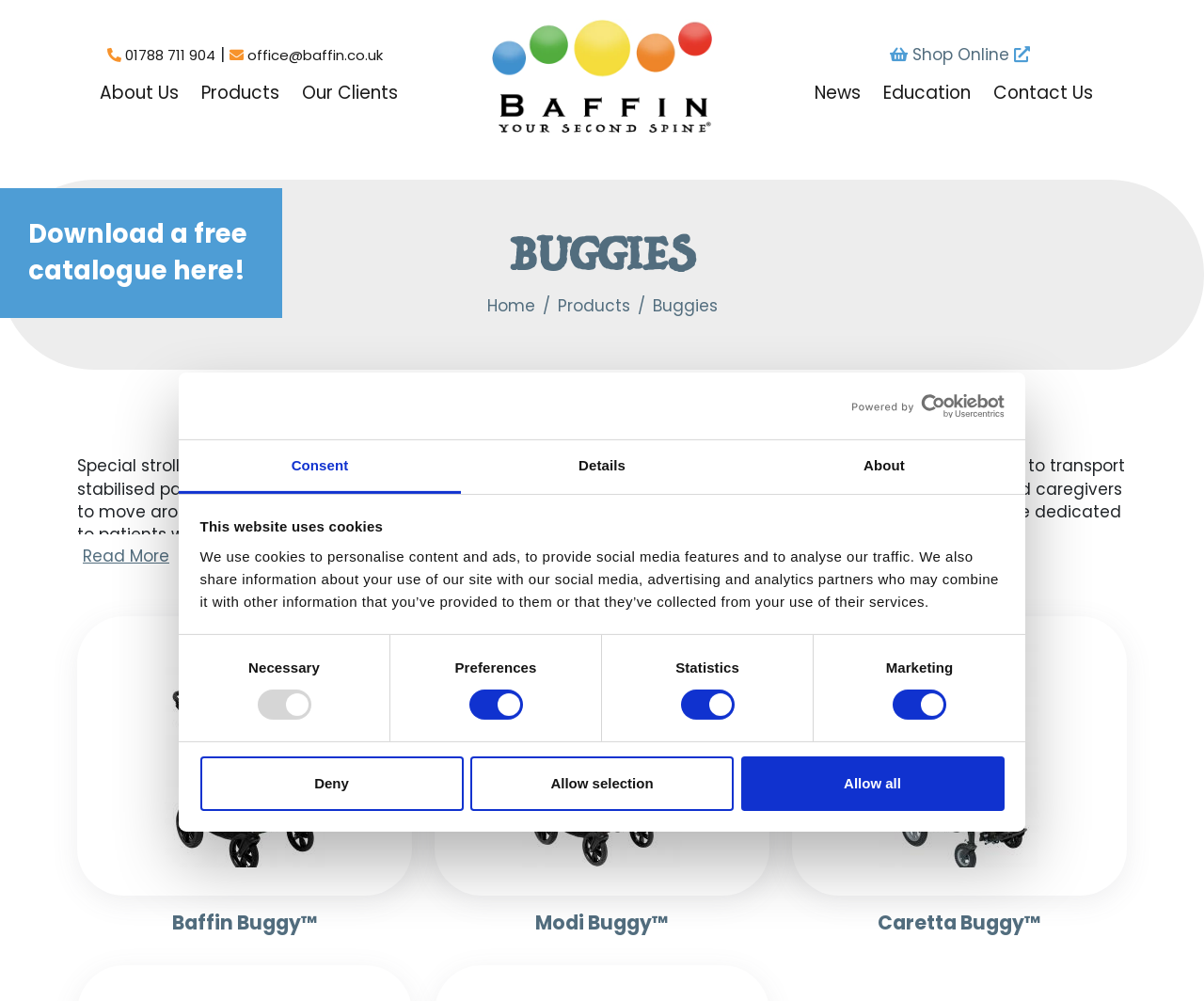What is the importance of body positioning in special strollers?
Using the image as a reference, give a one-word or short phrase answer.

proper body positioning